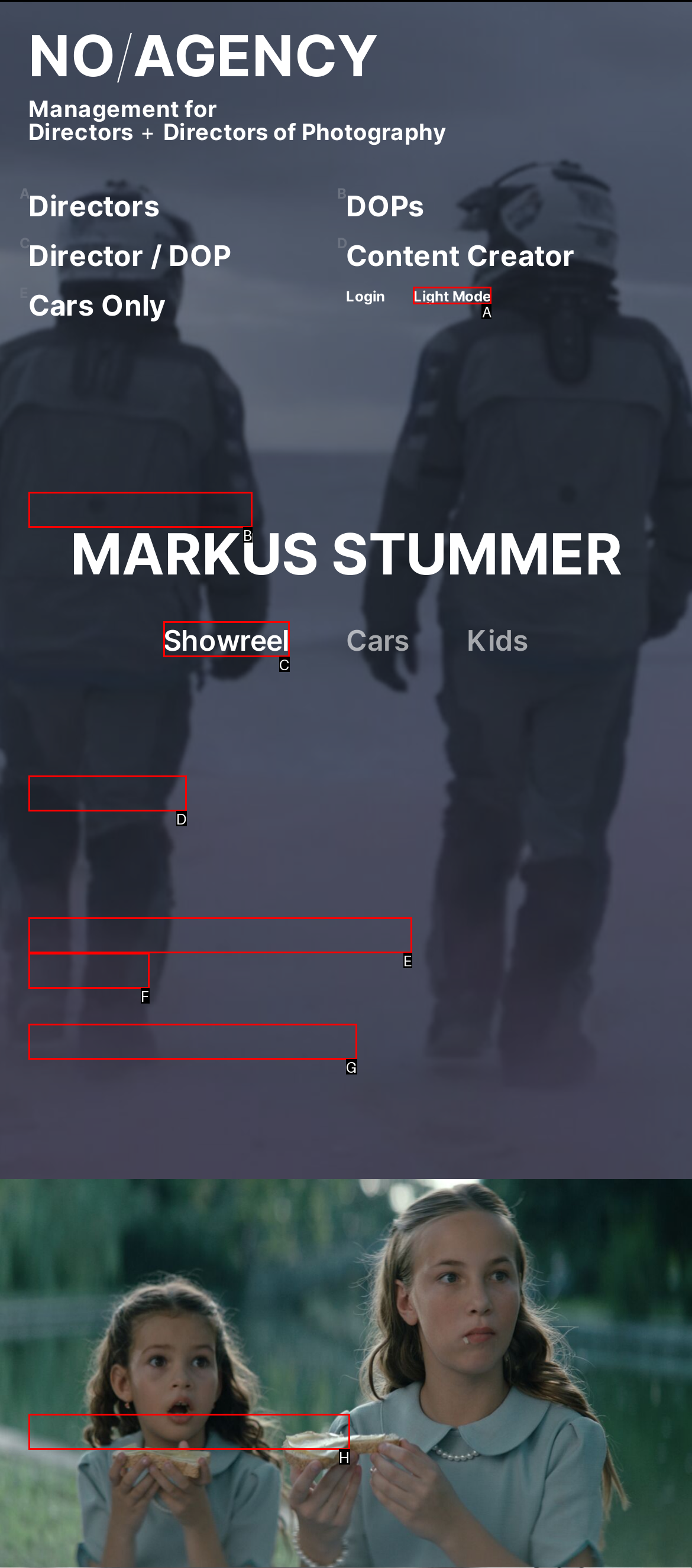Determine the letter of the element I should select to fulfill the following instruction: Switch to Light Mode. Just provide the letter.

A